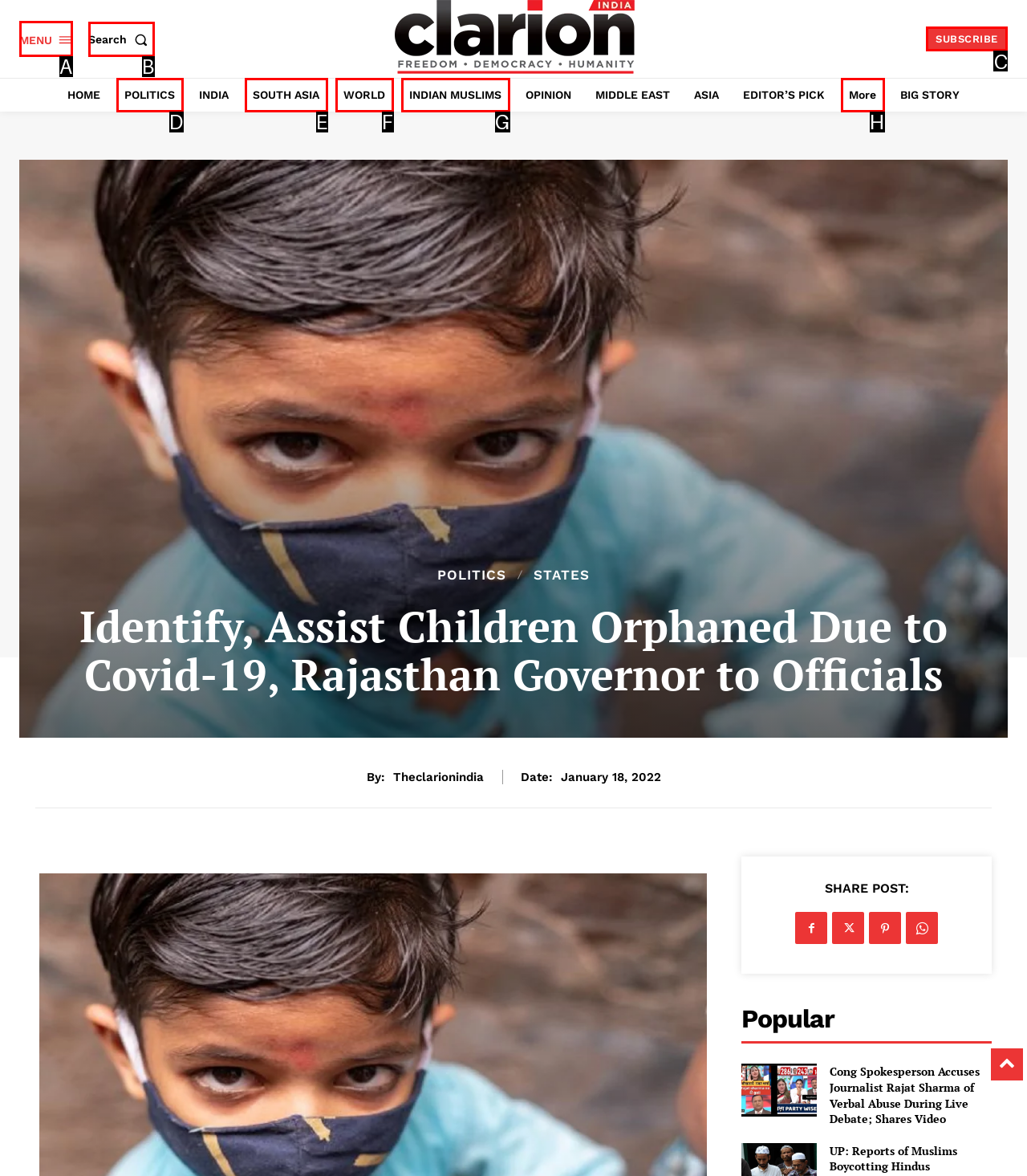From the given options, indicate the letter that corresponds to the action needed to complete this task: Search for something. Respond with only the letter.

B